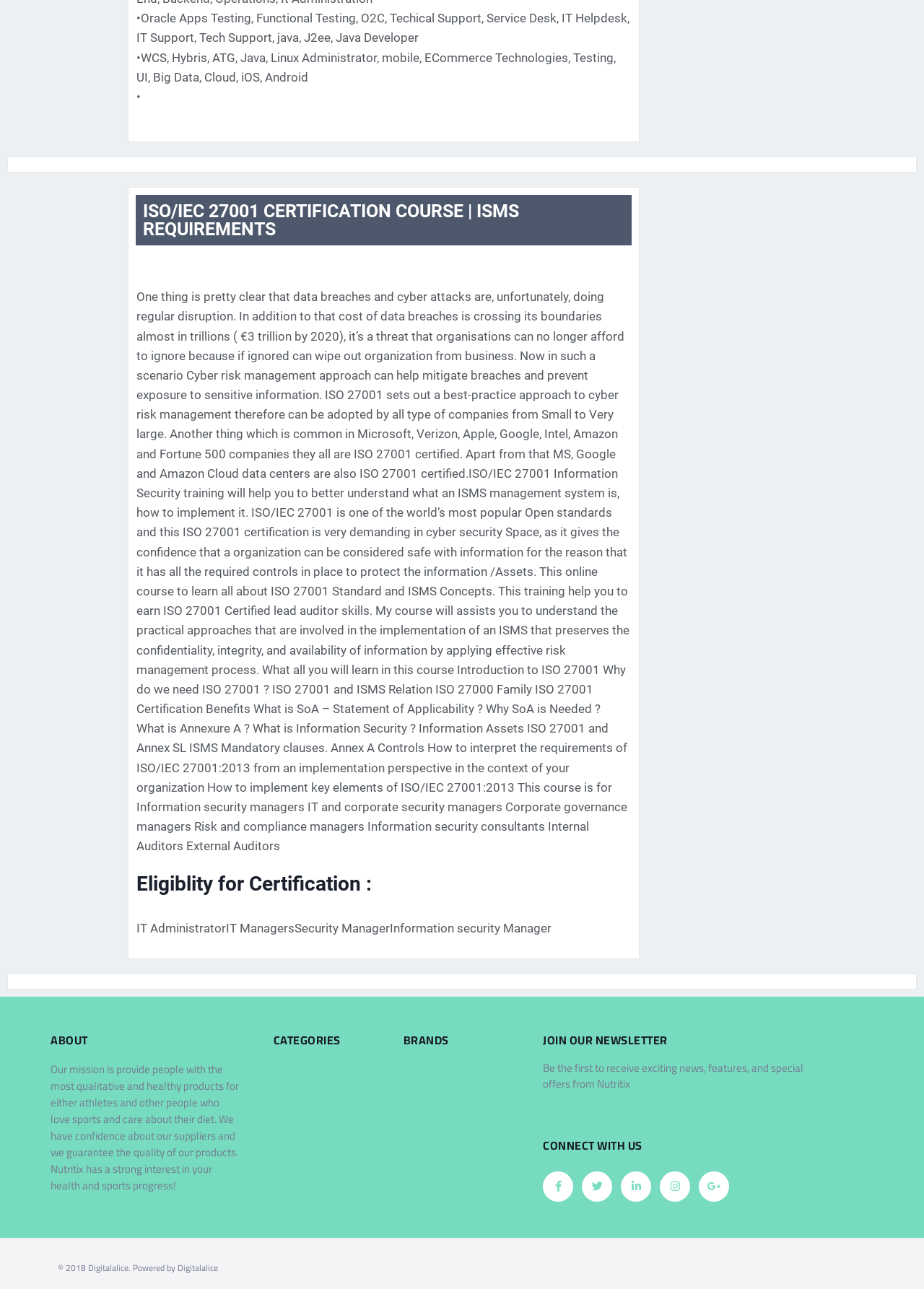Using the information in the image, give a detailed answer to the following question: What is the purpose of the ISO 27001 certification?

According to the text on the webpage, the purpose of the ISO 27001 certification is to help mitigate breaches and prevent exposure to sensitive information, which is a key aspect of cyber risk management.